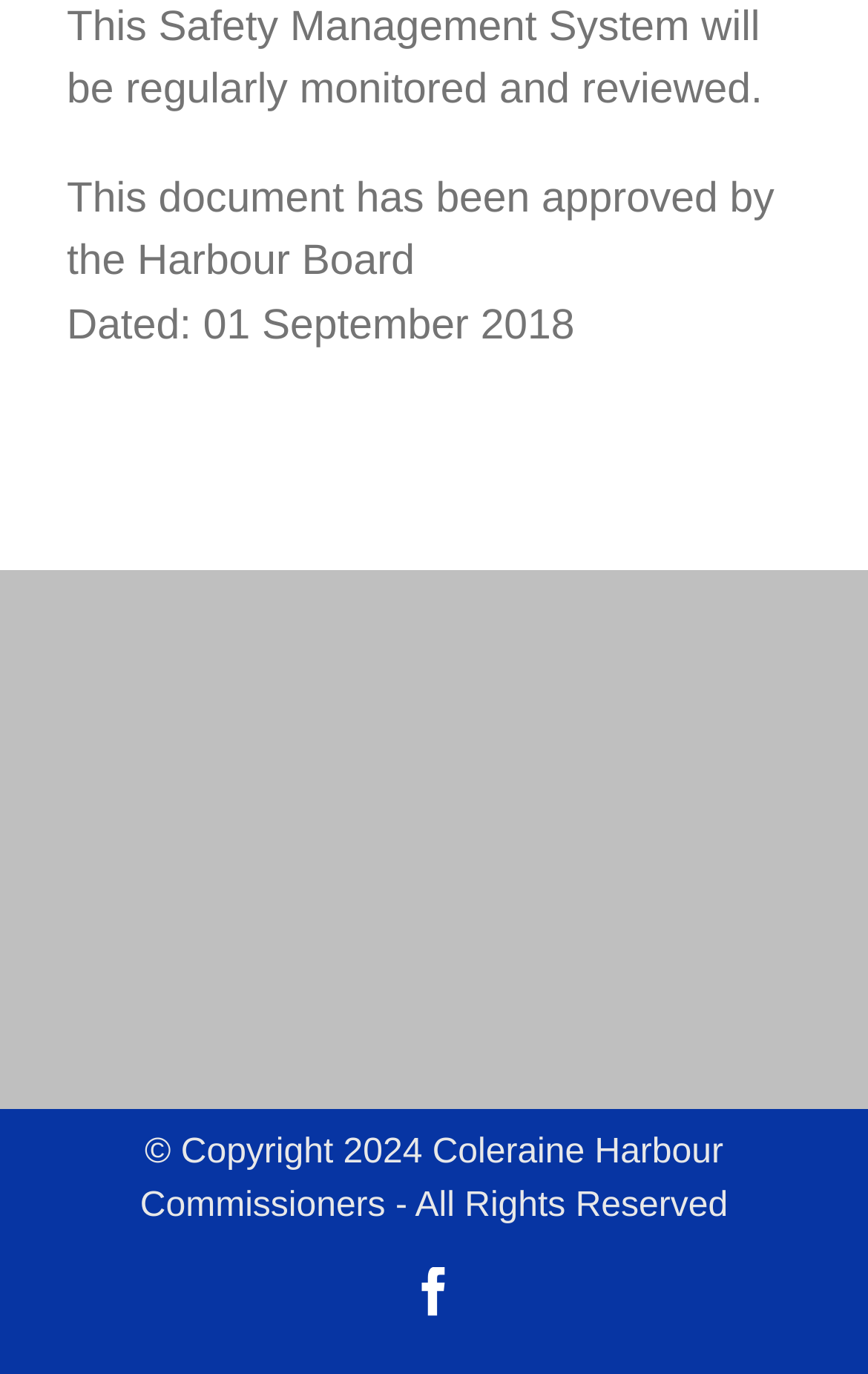Who approved this document?
Based on the image, answer the question with a single word or brief phrase.

Harbour Board